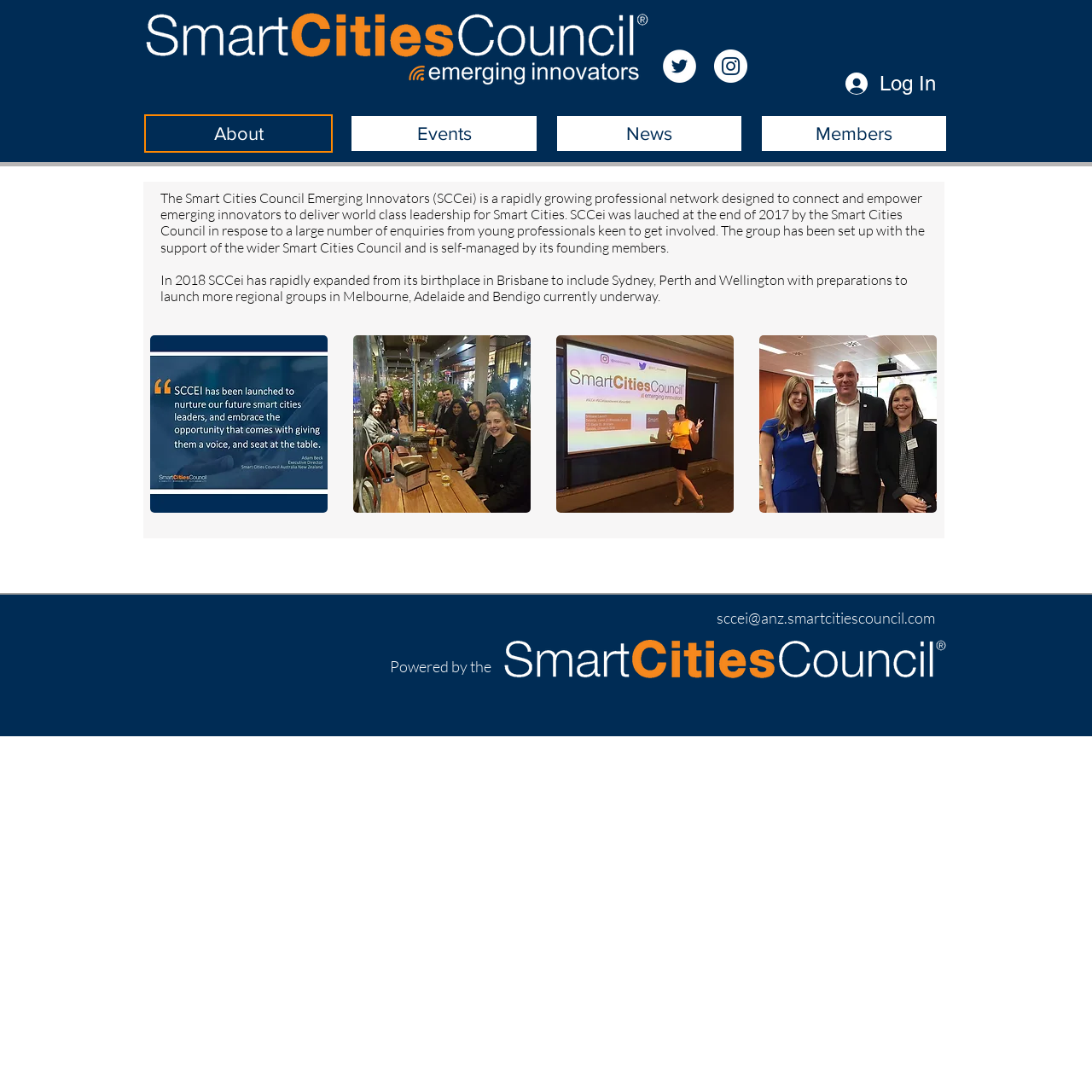Refer to the screenshot and give an in-depth answer to this question: What is the name of the professional network?

The name of the professional network can be found in the main text of the webpage, which states 'The Smart Cities Council Emerging Innovators (SCCei) is a rapidly growing professional network...'.